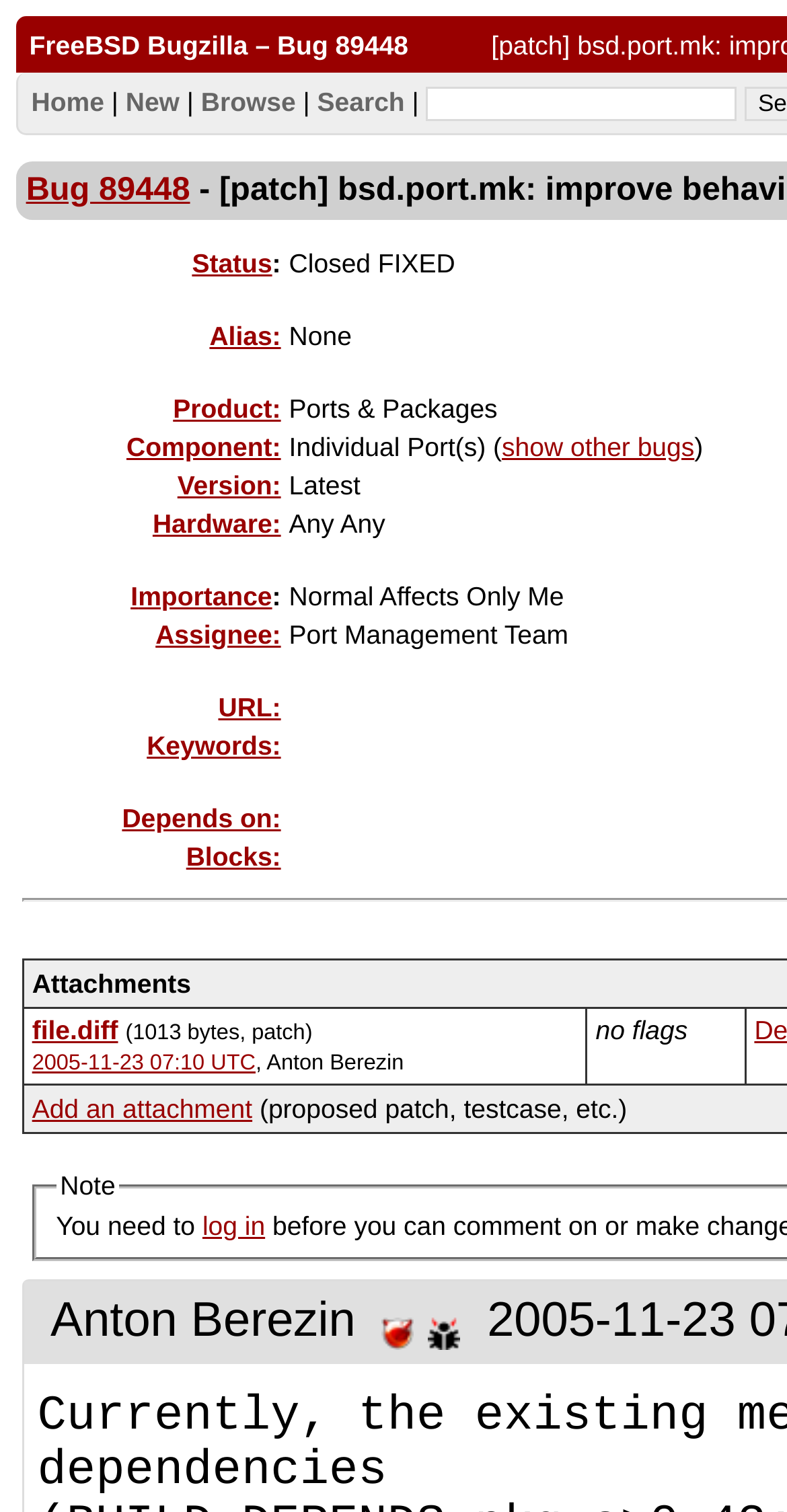Provide a brief response to the question using a single word or phrase: 
What is the current bug status?

Not provided